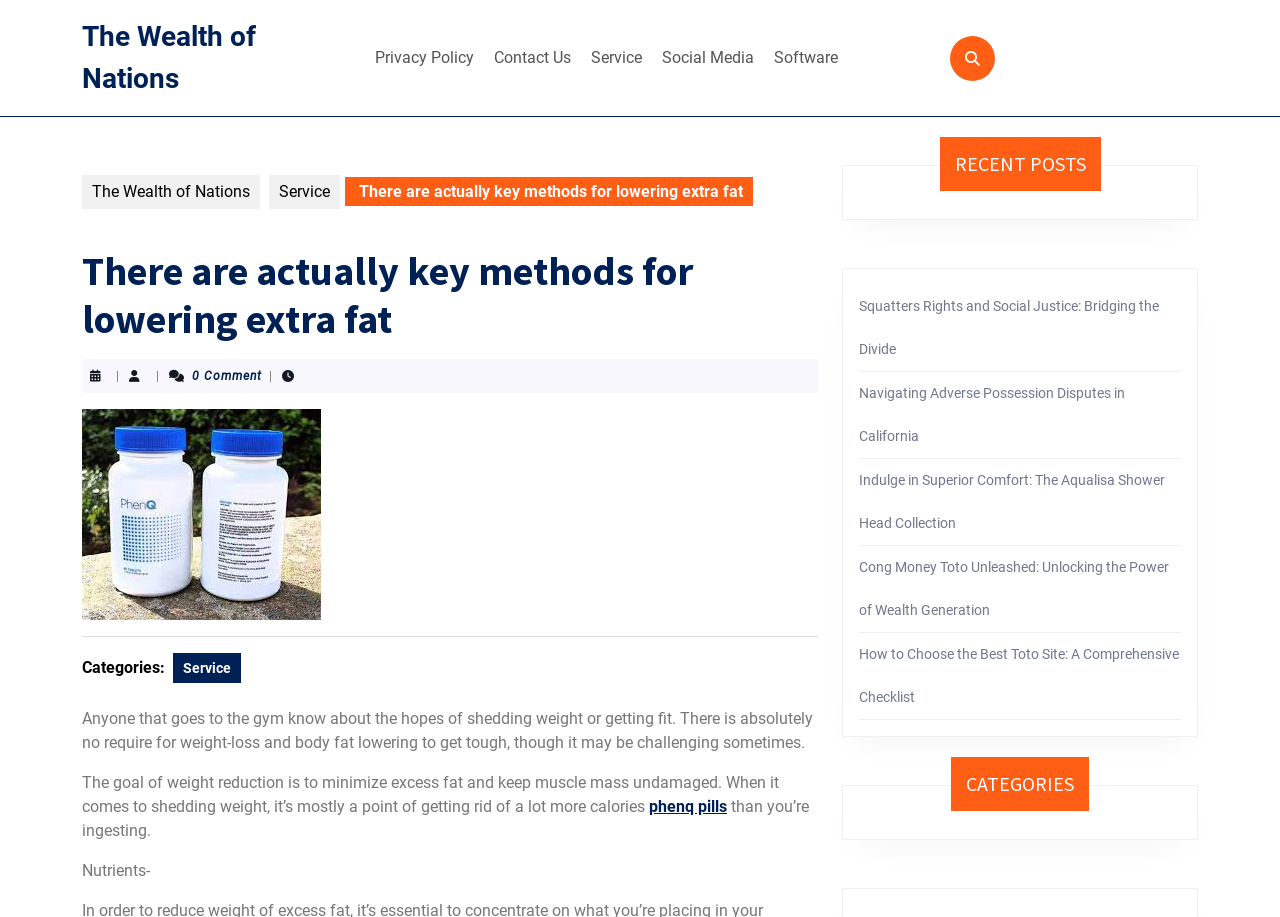Determine and generate the text content of the webpage's headline.

There are actually key methods for lowering extra fat